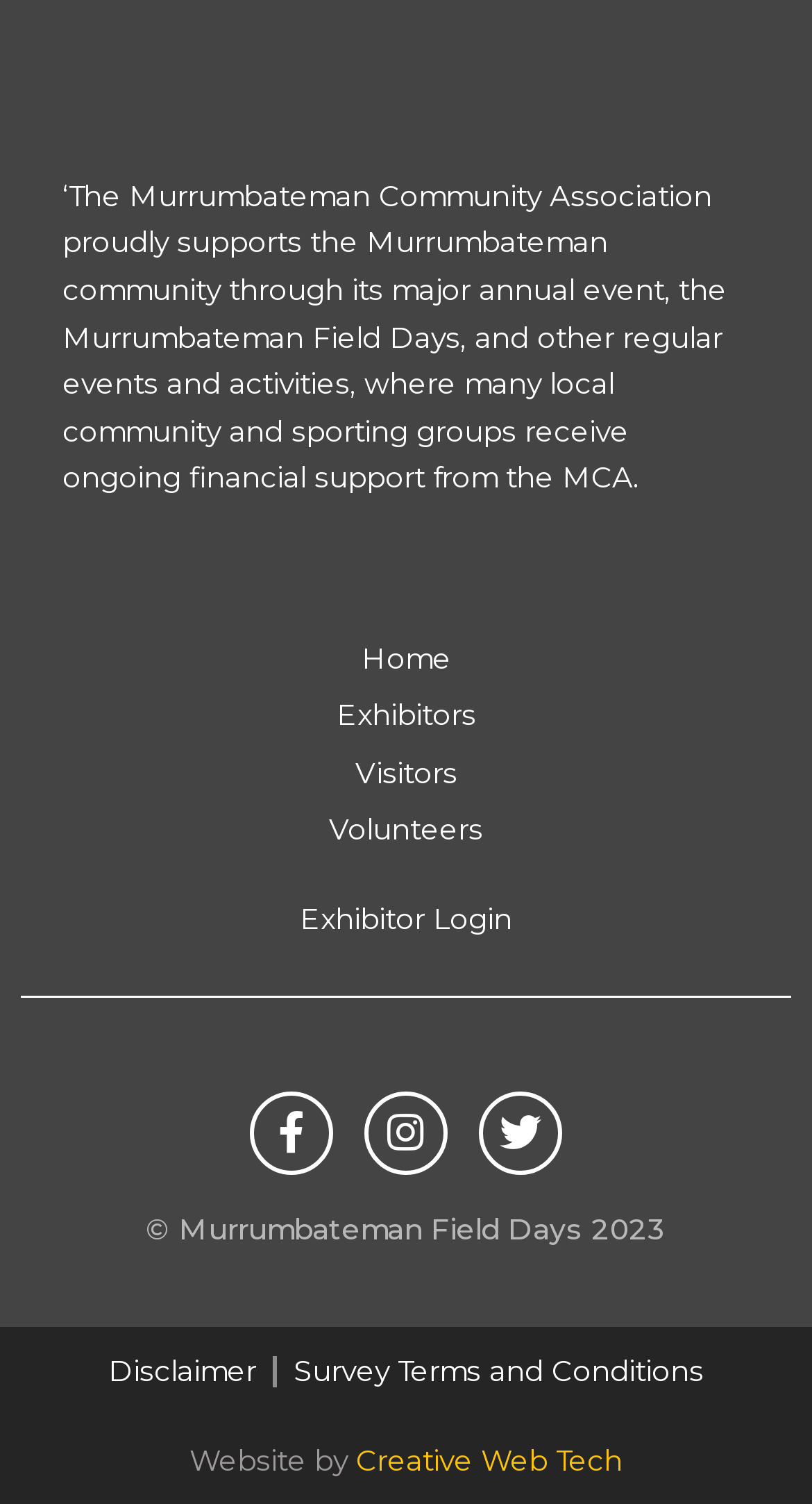Identify the bounding box coordinates of the area that should be clicked in order to complete the given instruction: "login as exhibitor". The bounding box coordinates should be four float numbers between 0 and 1, i.e., [left, top, right, bottom].

[0.051, 0.596, 0.949, 0.627]